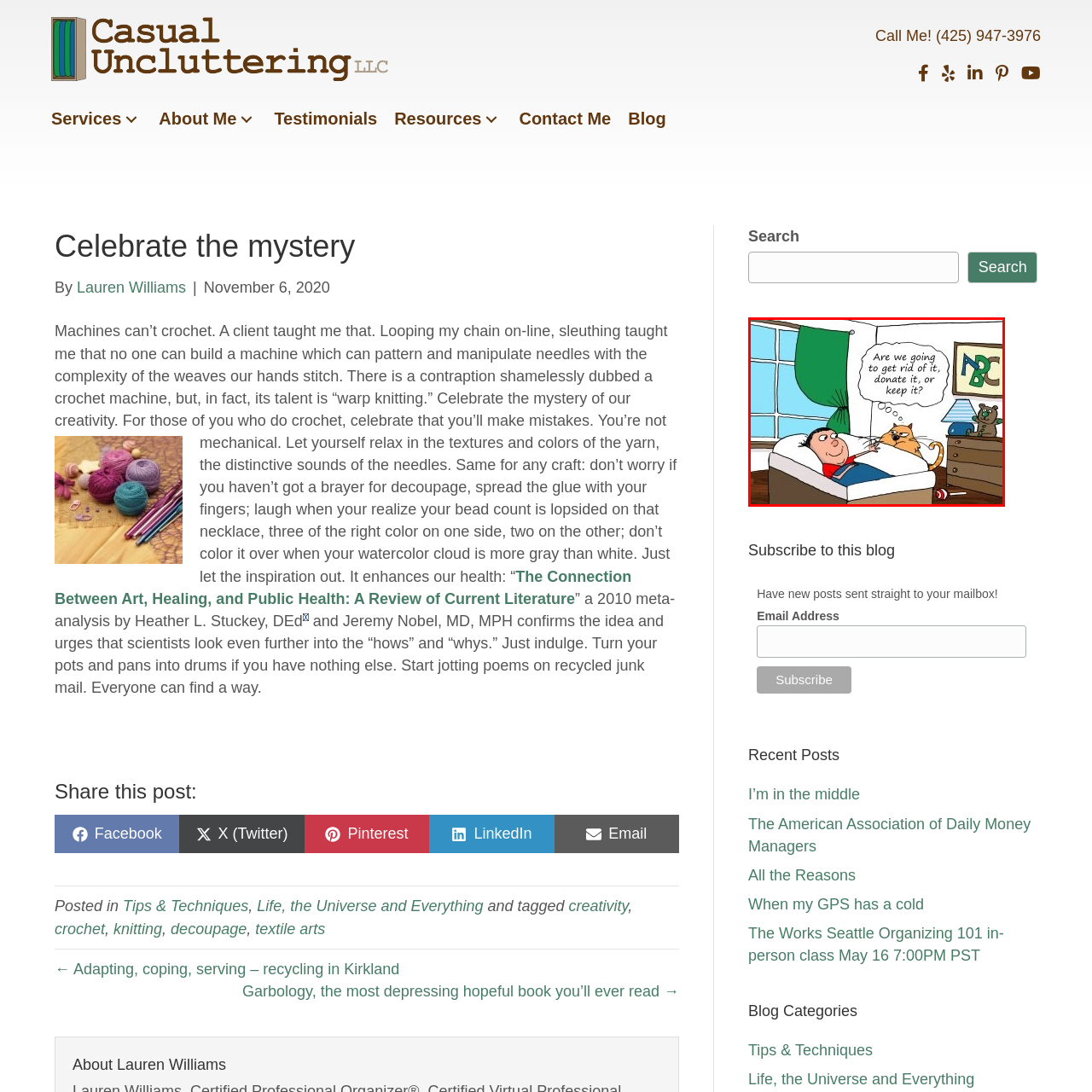What is above the cat in the illustration?
Analyze the image surrounded by the red bounding box and answer the question in detail.

Above the cat, there is a speech bubble that poses a question, 'Are we going to get rid of it, donate it, or keep it?', which is a humorous and whimsical touch to the illustration.